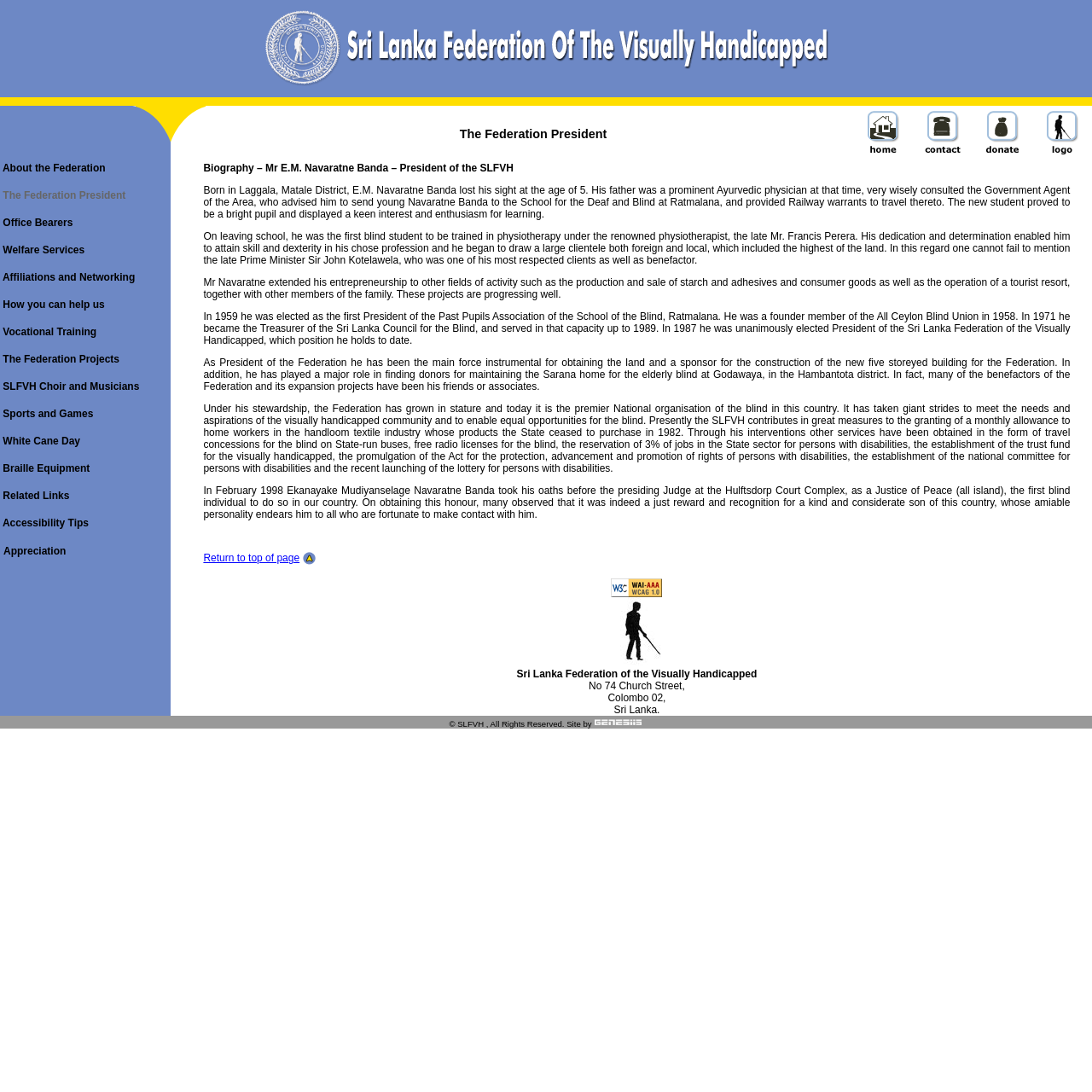Write a detailed summary of the webpage.

The webpage is about the Sri Lanka Federation of the Visually Handicapped (SLFVH). At the top, there is a heading picture of the SLFVH, accompanied by a "Skip to page content" and "Skip to main menu" link. Below this, there are several icons, including a home icon, contact us icon, donate SLFVH icon, and about the logo icon, each with a corresponding link.

The main content of the page is divided into two columns. The left column contains a list of links to various pages, including "About the Federation", "The Federation President", "Office Bearers", "Welfare Services", and many others. The right column contains a biography of Mr. E.M. Navaratne Banda, the President of the SLFVH, which describes his life, achievements, and contributions to the organization.

At the bottom of the page, there is a copyright notice, "© SLFVH, All Rights Reserved", along with a link to the website developer, Genesiis Software.